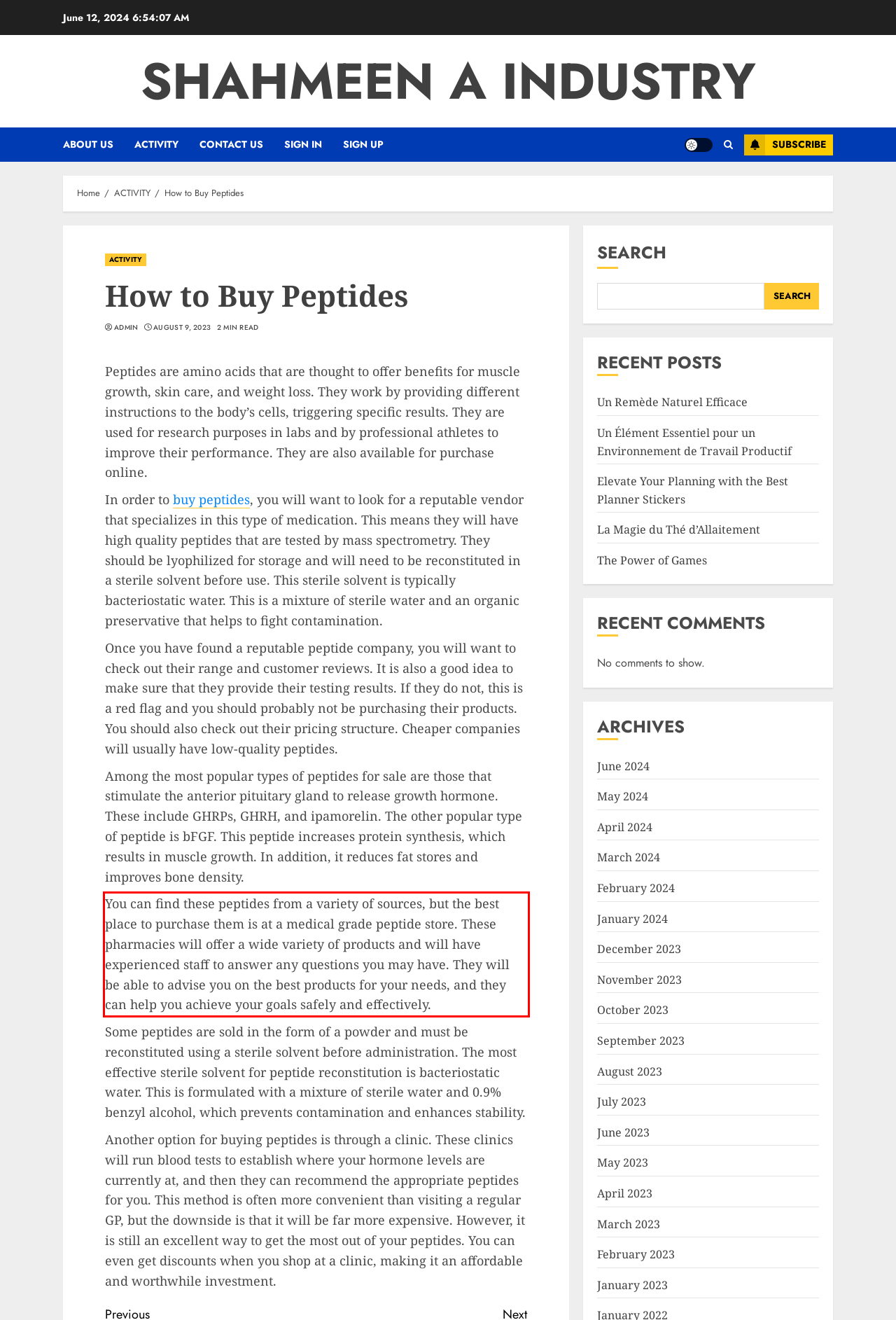From the provided screenshot, extract the text content that is enclosed within the red bounding box.

You can find these peptides from a variety of sources, but the best place to purchase them is at a medical grade peptide store. These pharmacies will offer a wide variety of products and will have experienced staff to answer any questions you may have. They will be able to advise you on the best products for your needs, and they can help you achieve your goals safely and effectively.